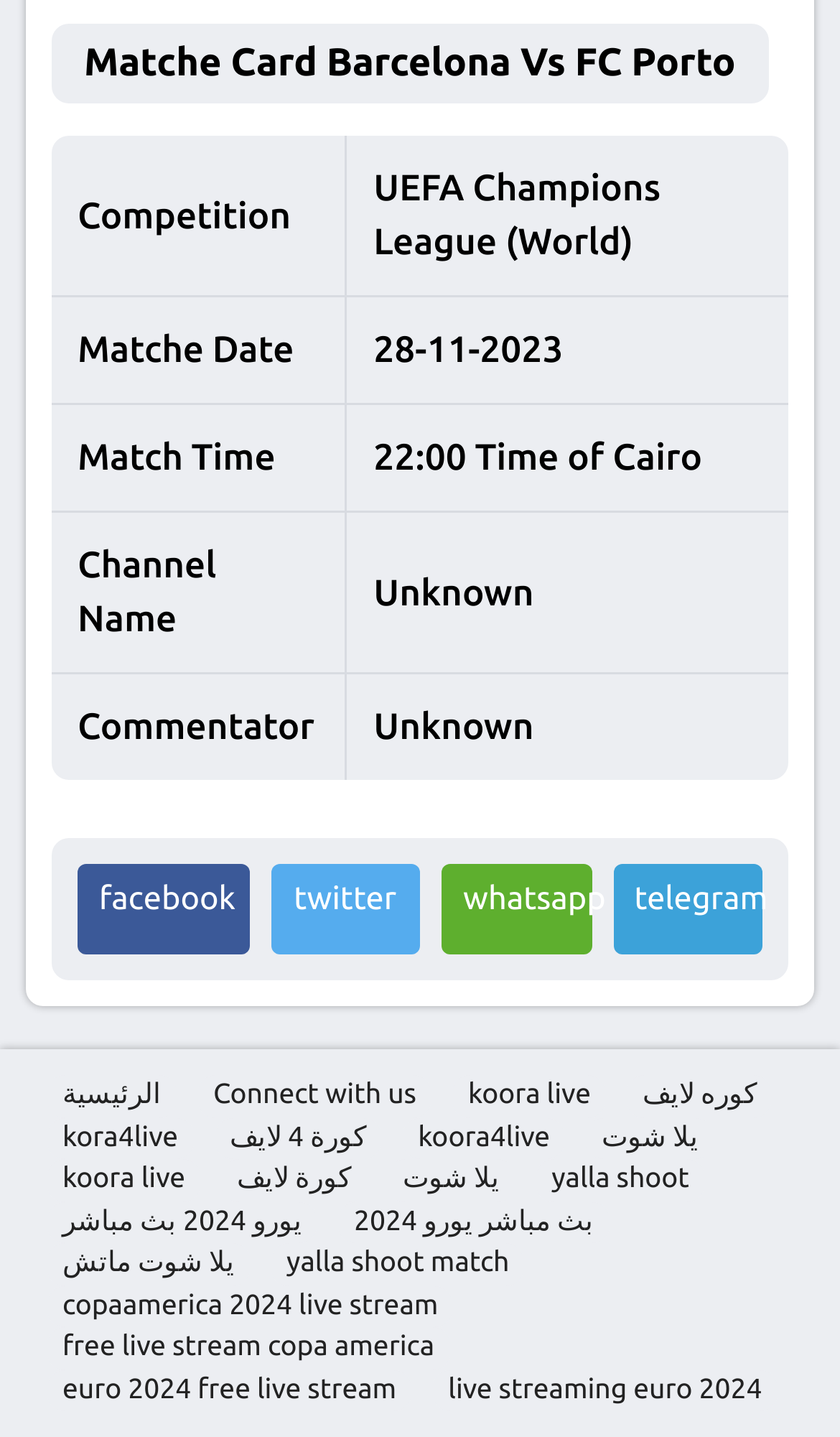Indicate the bounding box coordinates of the element that must be clicked to execute the instruction: "View match card details". The coordinates should be given as four float numbers between 0 and 1, i.e., [left, top, right, bottom].

[0.062, 0.016, 0.914, 0.072]